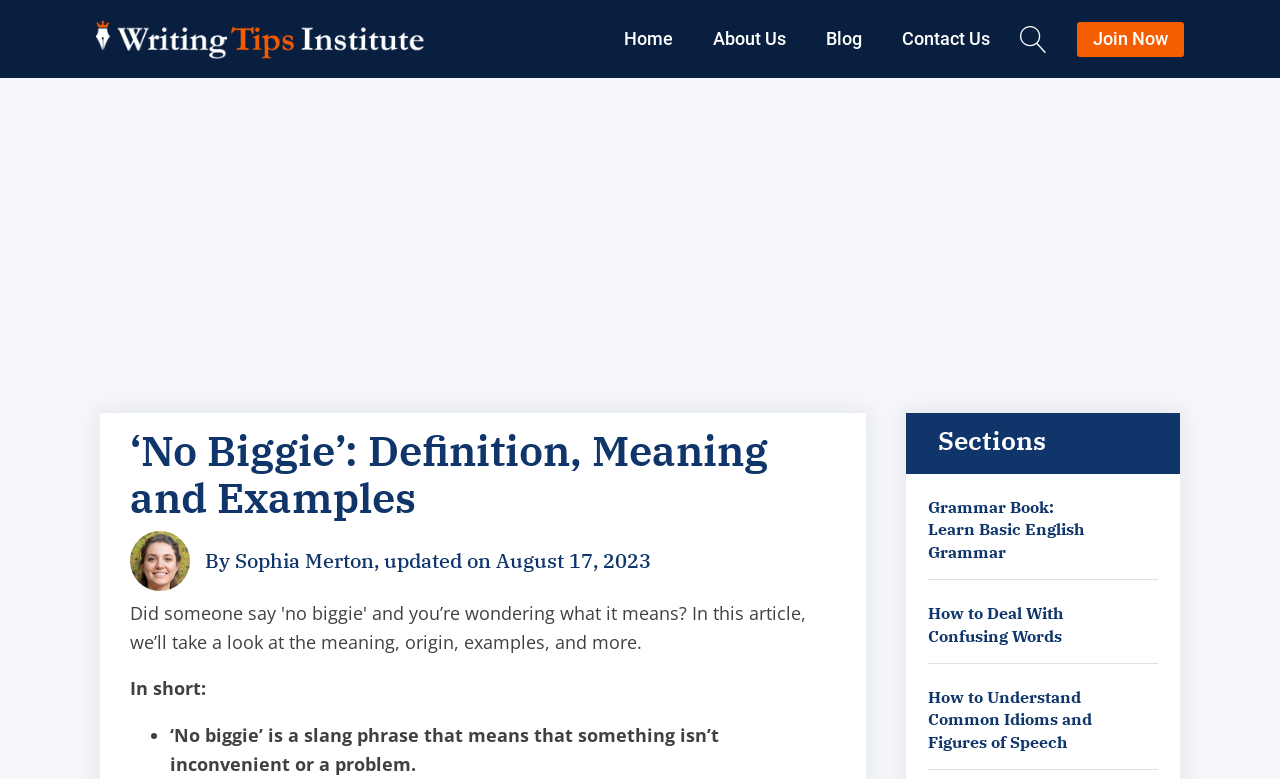Identify the bounding box of the HTML element described as: "Join Now".

[0.841, 0.028, 0.925, 0.073]